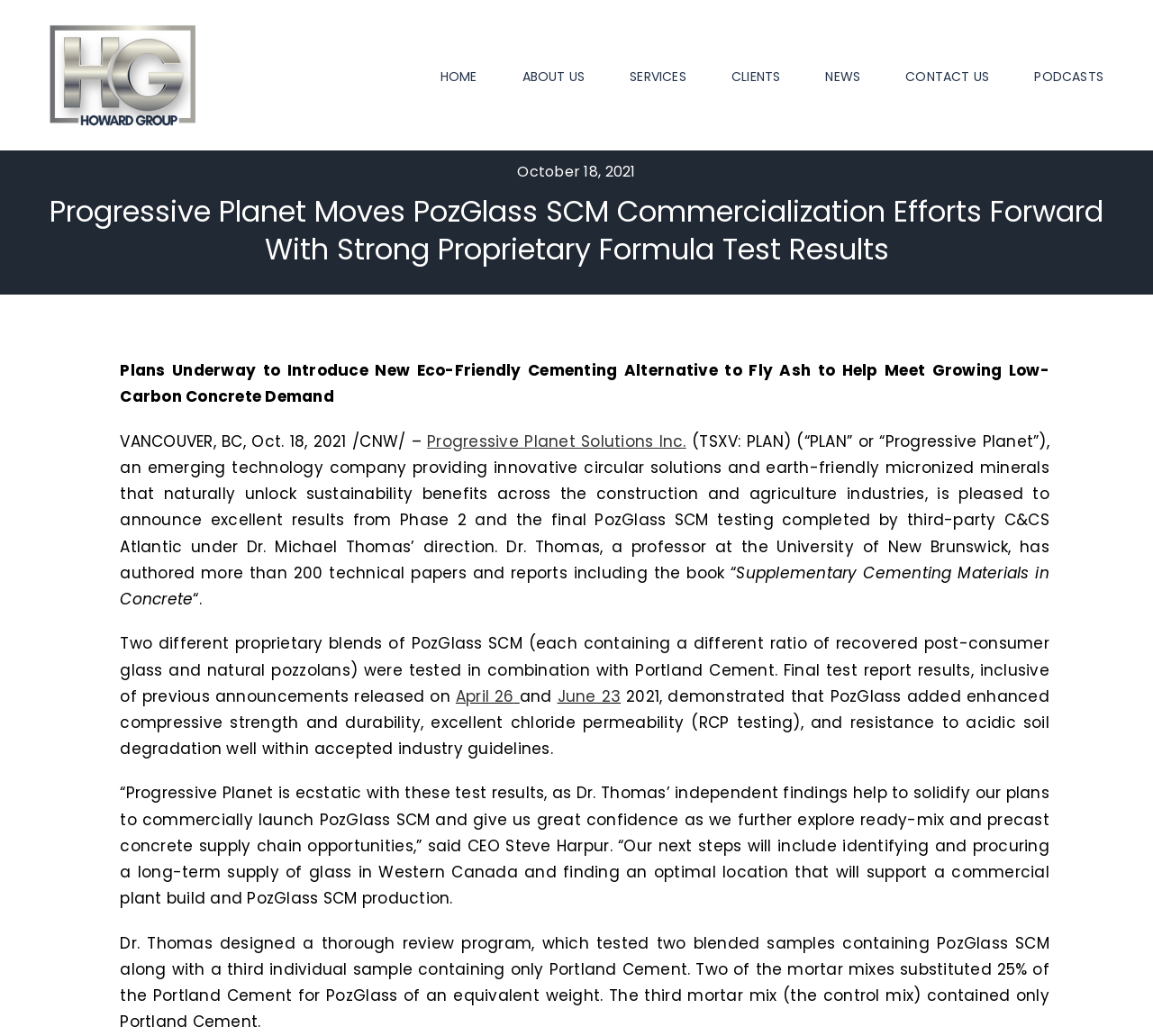Provide a single word or phrase answer to the question: 
What is the name of the company mentioned in the article?

Progressive Planet Solutions Inc.